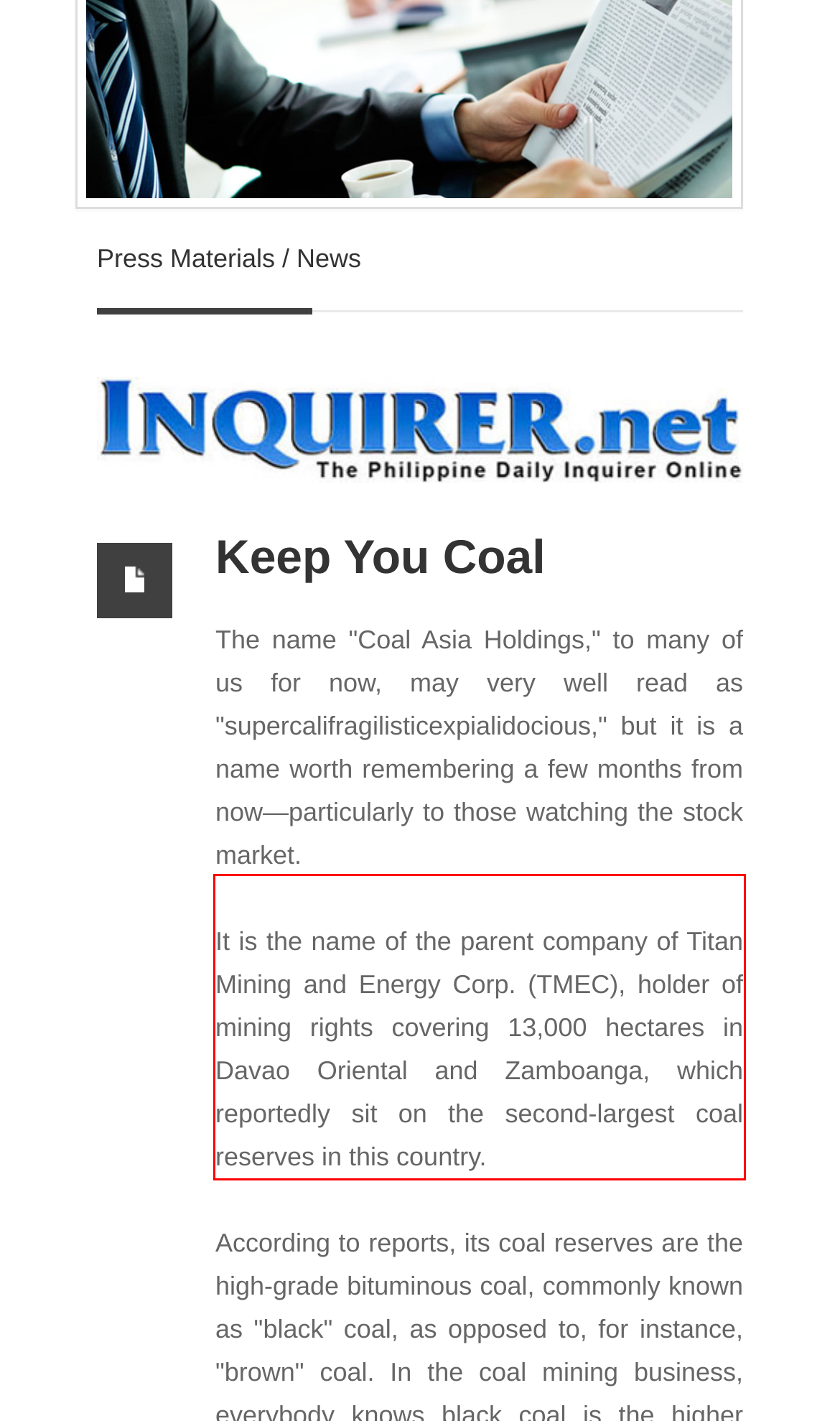Please look at the webpage screenshot and extract the text enclosed by the red bounding box.

It is the name of the parent company of Titan Mining and Energy Corp. (TMEC), holder of mining rights covering 13,000 hectares in Davao Oriental and Zamboanga, which reportedly sit on the second-largest coal reserves in this country.